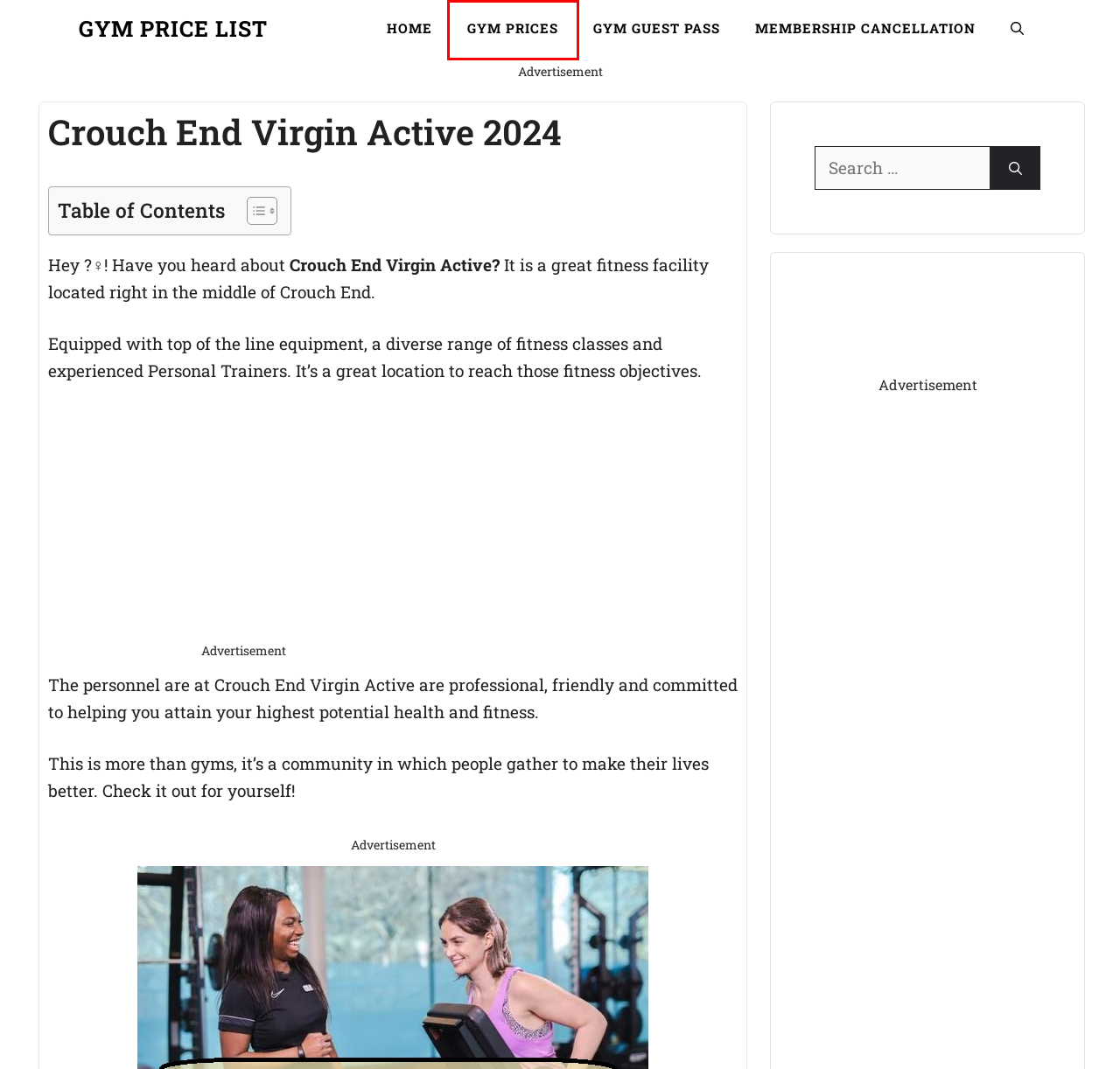Provided is a screenshot of a webpage with a red bounding box around an element. Select the most accurate webpage description for the page that appears after clicking the highlighted element. Here are the candidates:
A. Snap Fitness Prices & Membership Cost 2024 ❤️ Official
B. Gym Prices
C. Membership Cancellation
D. VASA Fitness Prices and Membership Cost 2024 ❤️ Official
E. Gym Guest Pass
F. Soul Cycle Prices - How Much Does Soul Cycle Cost? ❤️ Official
G. Chuze Fitness Prices and Membership Cost 2024 ❤️ Official
H. Gym and Fitness Membership Prices and Cost Including all Policy Guide.

B